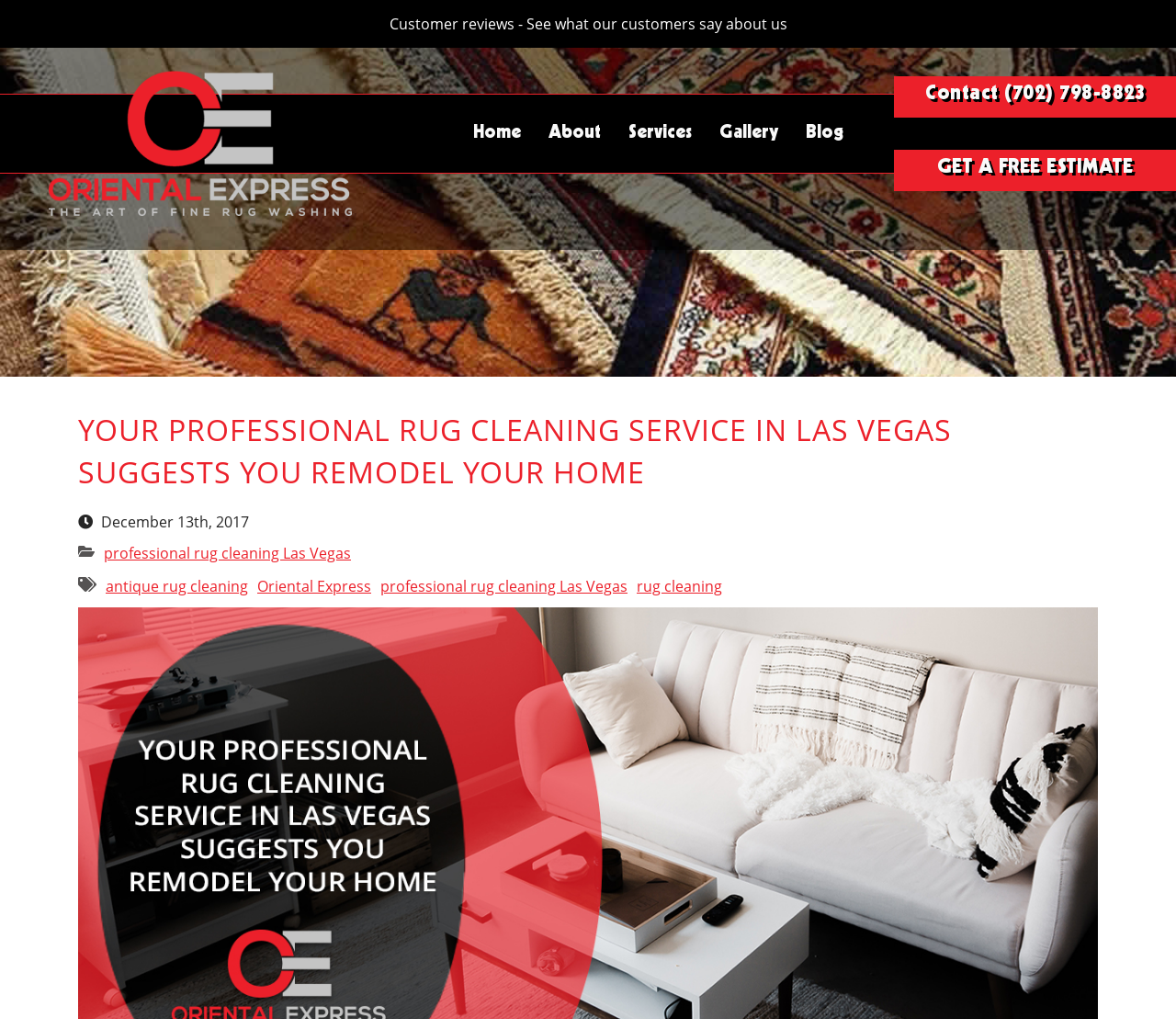What is the call-to-action on the webpage?
Please provide a single word or phrase in response based on the screenshot.

GET A FREE ESTIMATE